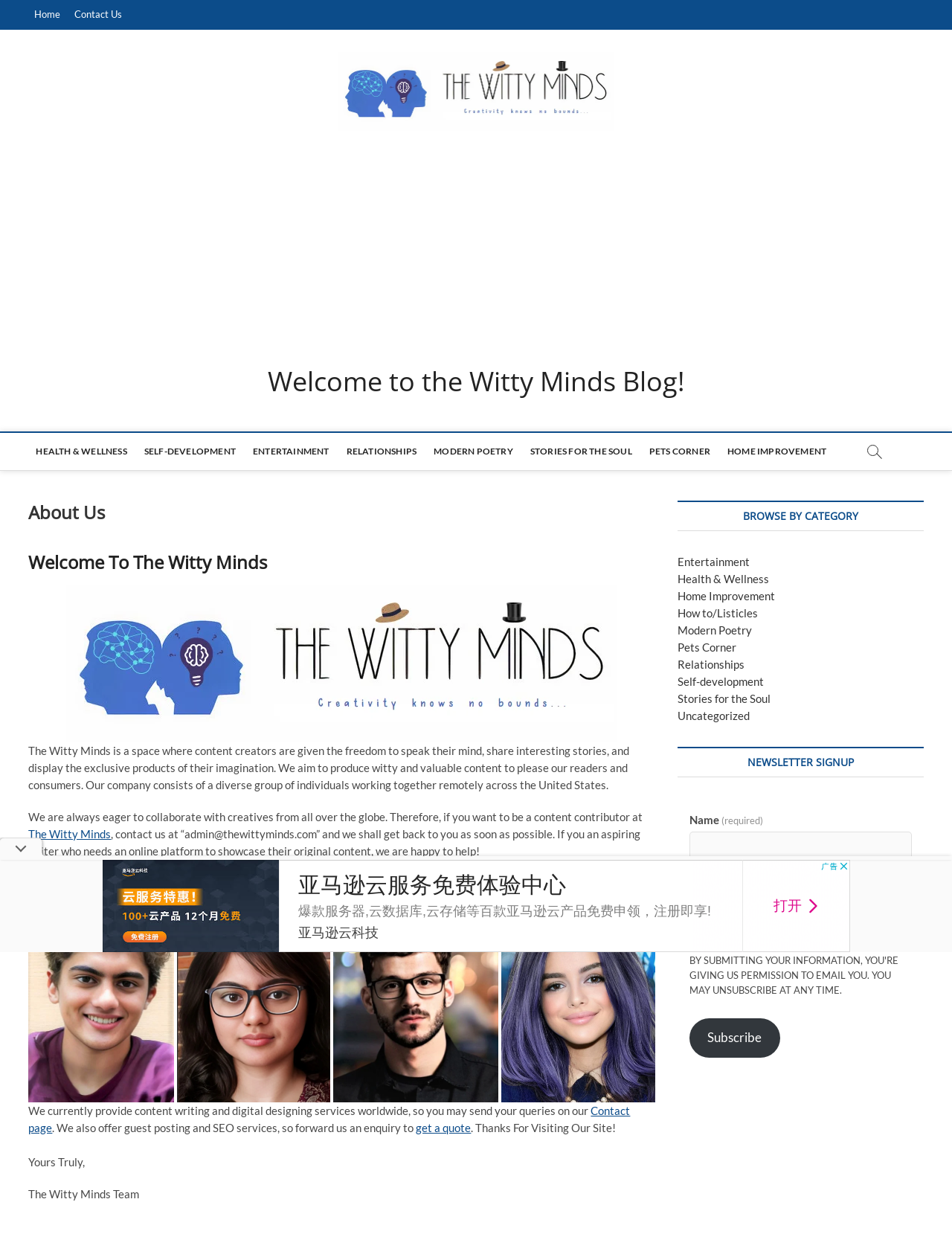What categories can you browse by?
Answer briefly with a single word or phrase based on the image.

Entertainment, Health & Wellness, etc.